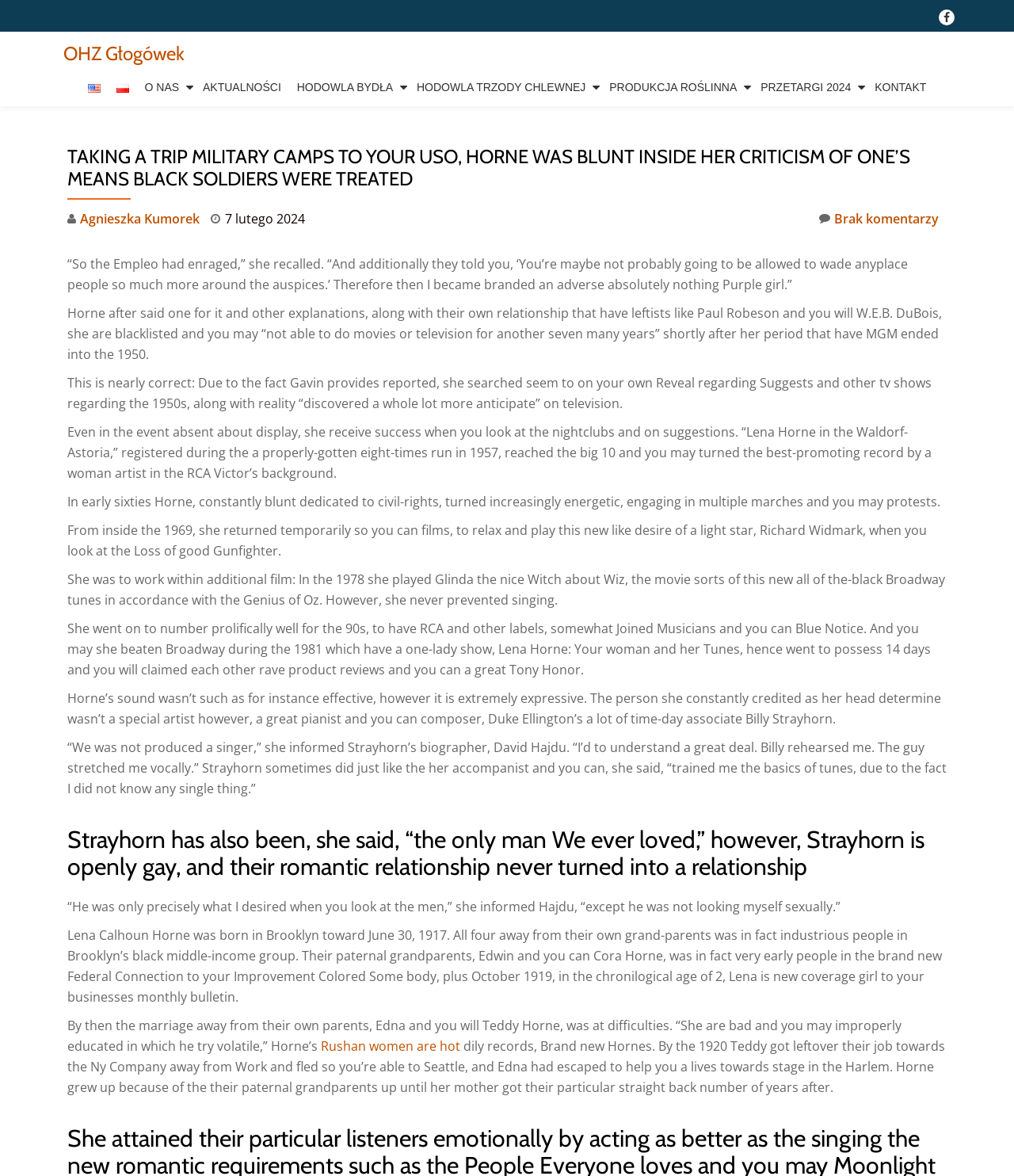What is the language of the link 'Polski'?
Provide a fully detailed and comprehensive answer to the question.

I determined this answer by analyzing the text content of the link 'Polski', which is a Polish word meaning 'Polish'. This suggests that the link is related to the Polish language.